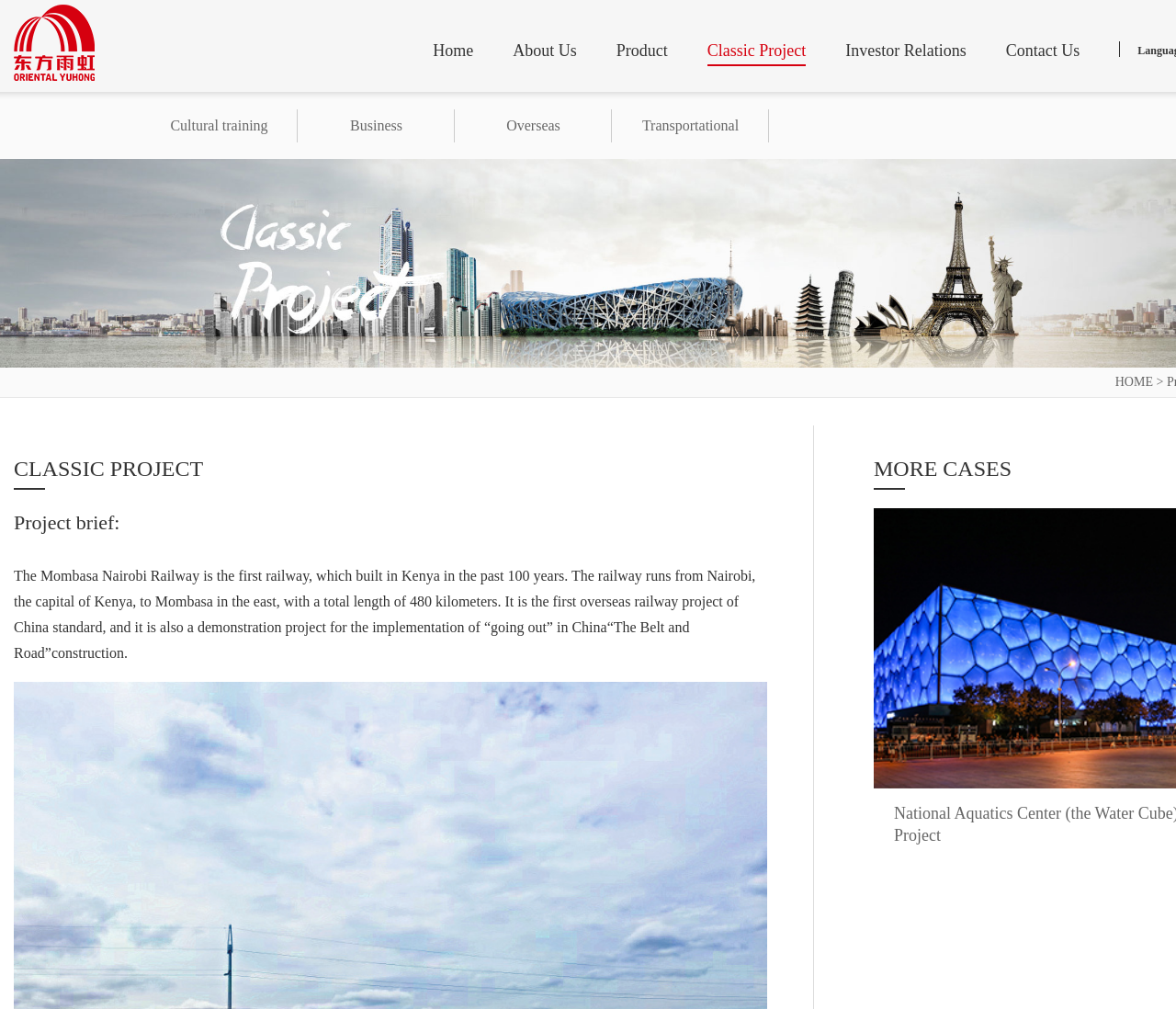Determine the bounding box coordinates of the section to be clicked to follow the instruction: "Go to the About Us page". The coordinates should be given as four float numbers between 0 and 1, formatted as [left, top, right, bottom].

[0.436, 0.036, 0.491, 0.064]